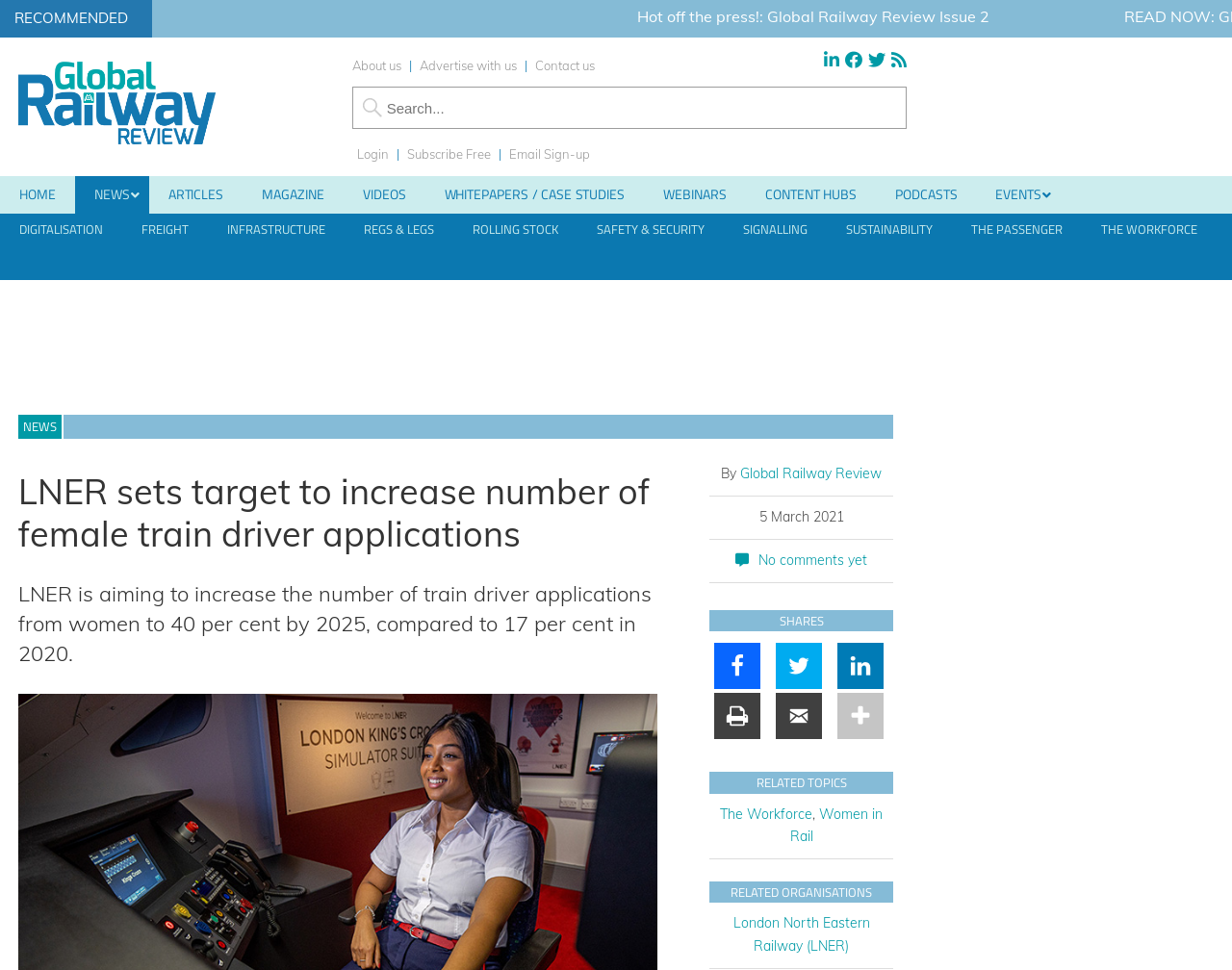Extract the bounding box of the UI element described as: "Whitepapers / Case Studies".

[0.345, 0.182, 0.523, 0.22]